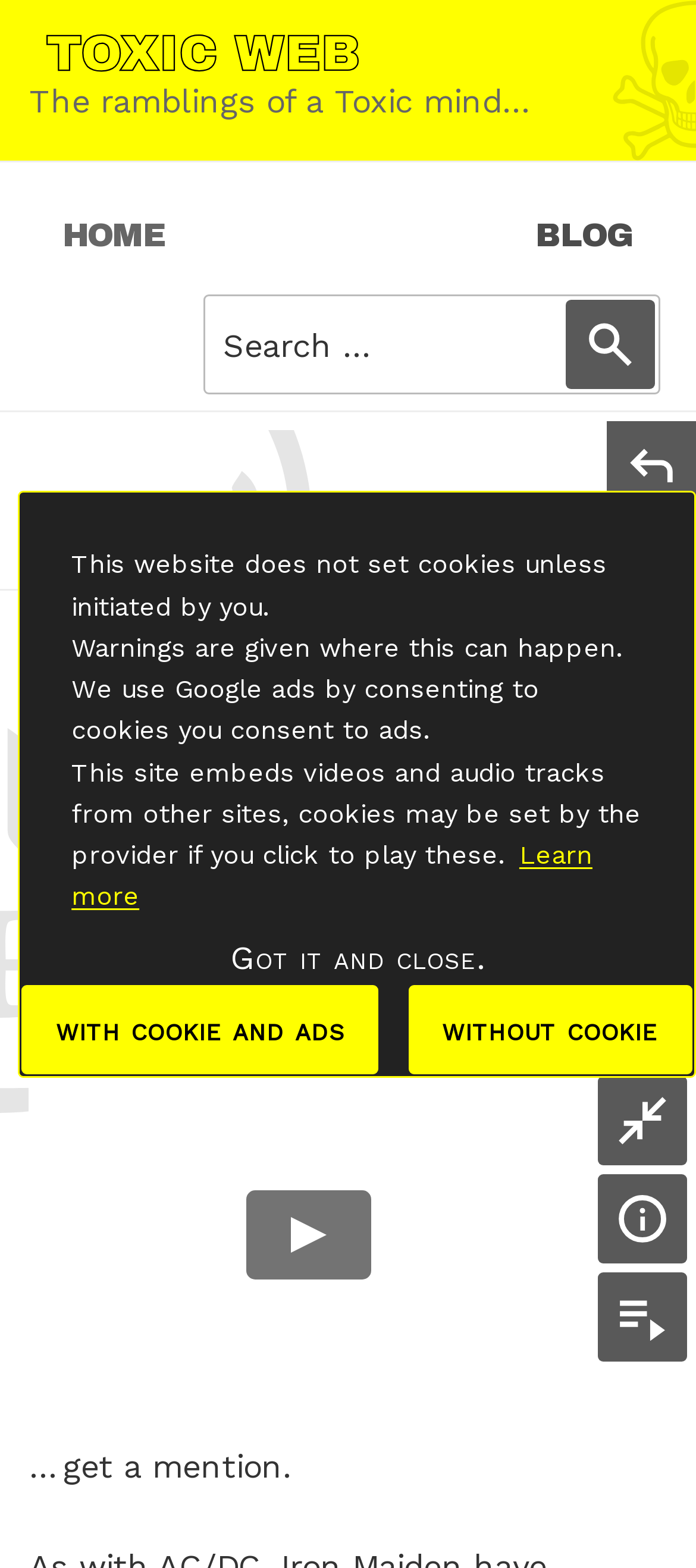Please predict the bounding box coordinates (top-left x, top-left y, bottom-right x, bottom-right y) for the UI element in the screenshot that fits the description: Home

[0.051, 0.113, 0.277, 0.188]